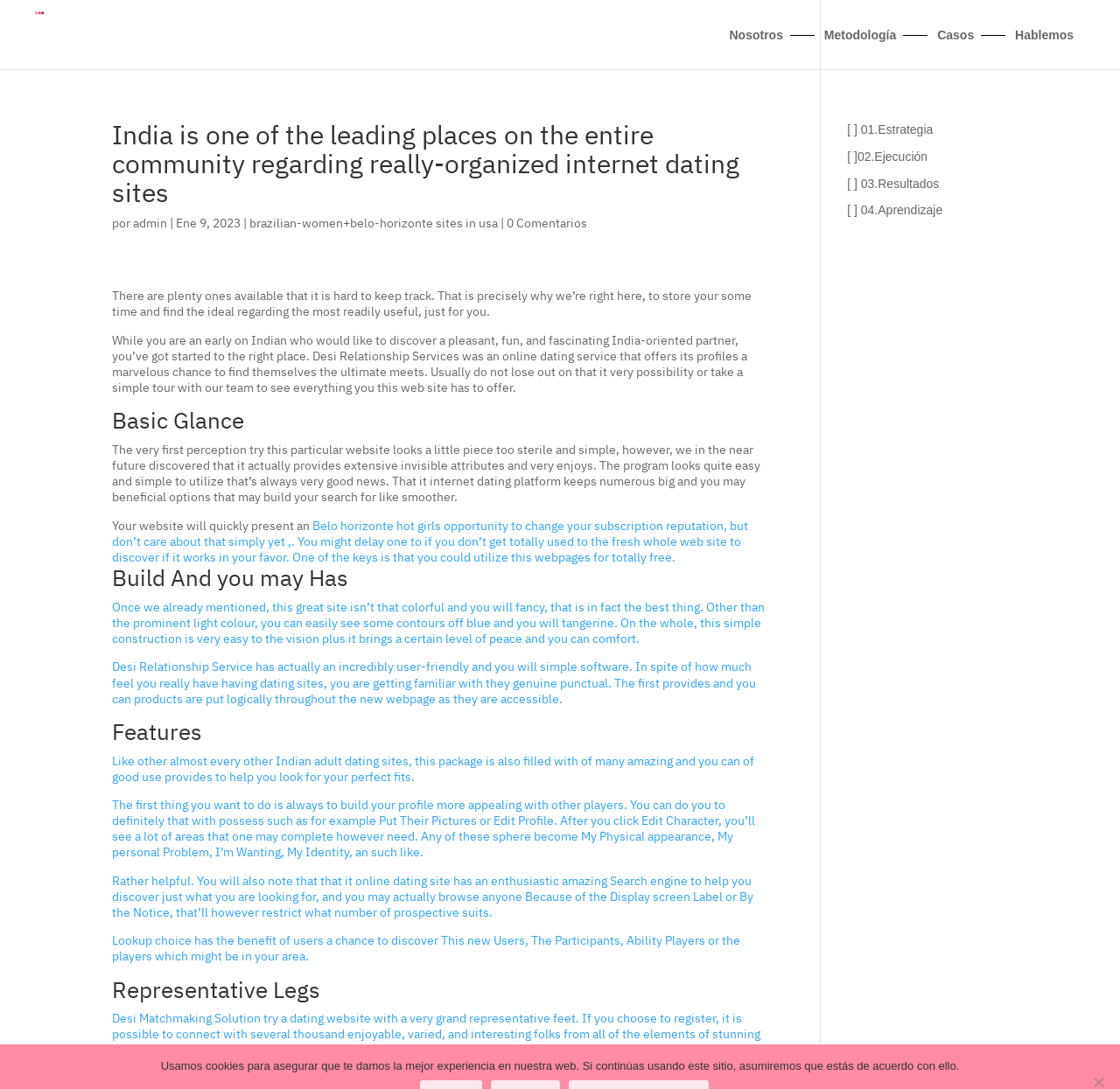Locate the bounding box coordinates of the element that needs to be clicked to carry out the instruction: "Click the 'admin' link". The coordinates should be given as four float numbers ranging from 0 to 1, i.e., [left, top, right, bottom].

[0.119, 0.198, 0.149, 0.212]